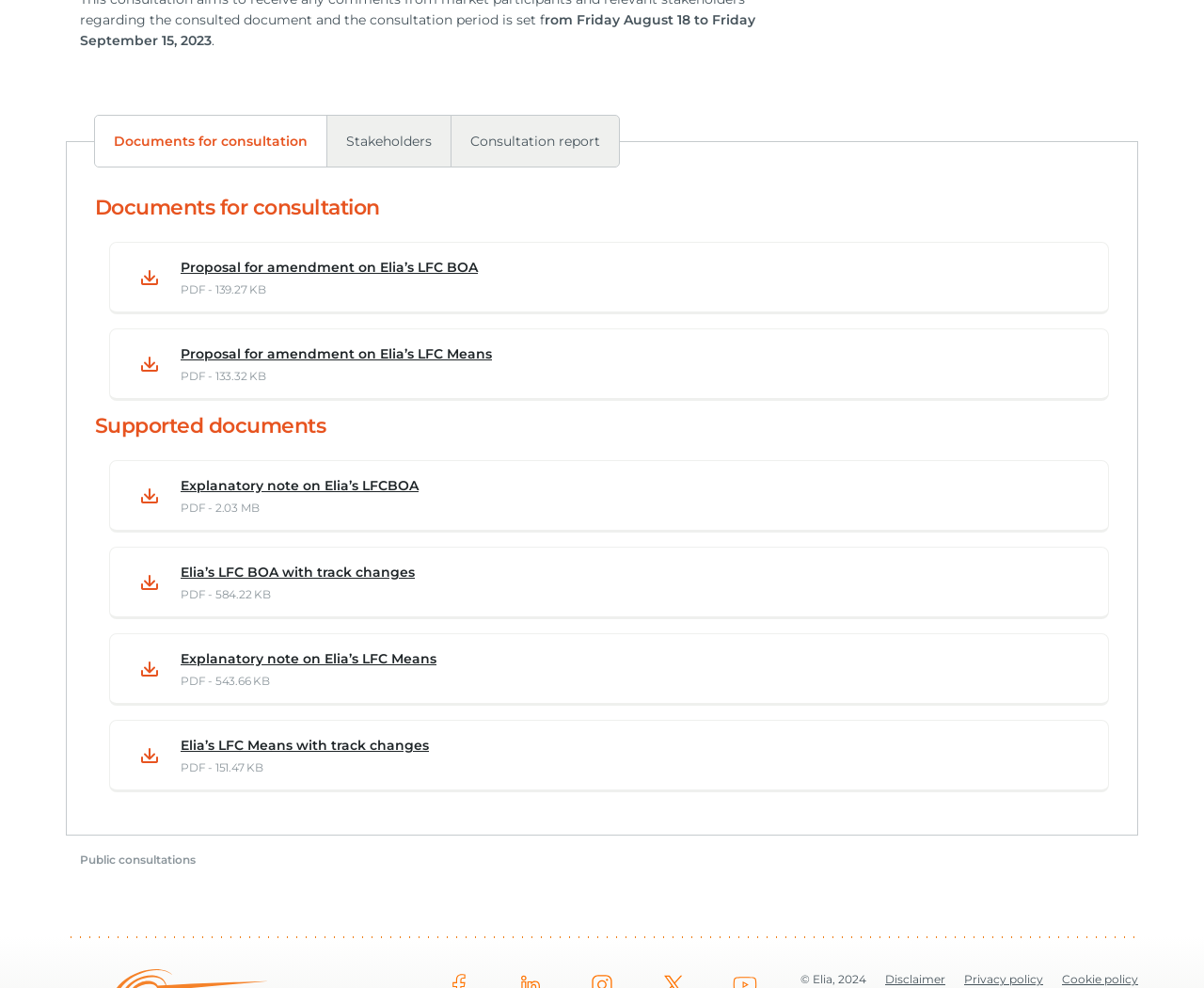Based on the element description, predict the bounding box coordinates (top-left x, top-left y, bottom-right x, bottom-right y) for the UI element in the screenshot: Privacy policy

[0.801, 0.984, 0.866, 0.998]